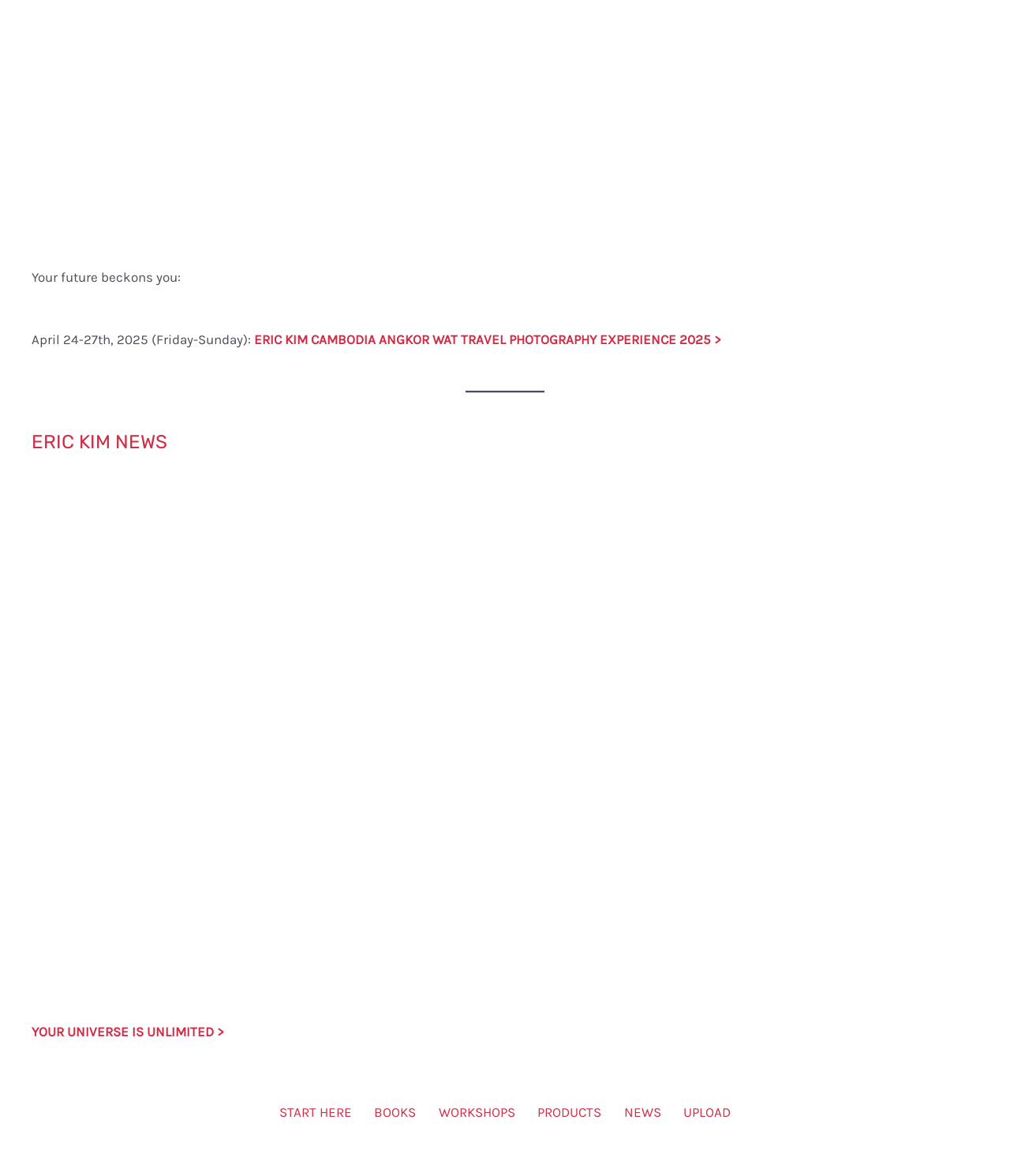Can you find the bounding box coordinates for the UI element given this description: "YOUR UNIVERSE IS UNLIMITED >"? Provide the coordinates as four float numbers between 0 and 1: [left, top, right, bottom].

[0.031, 0.87, 0.222, 0.884]